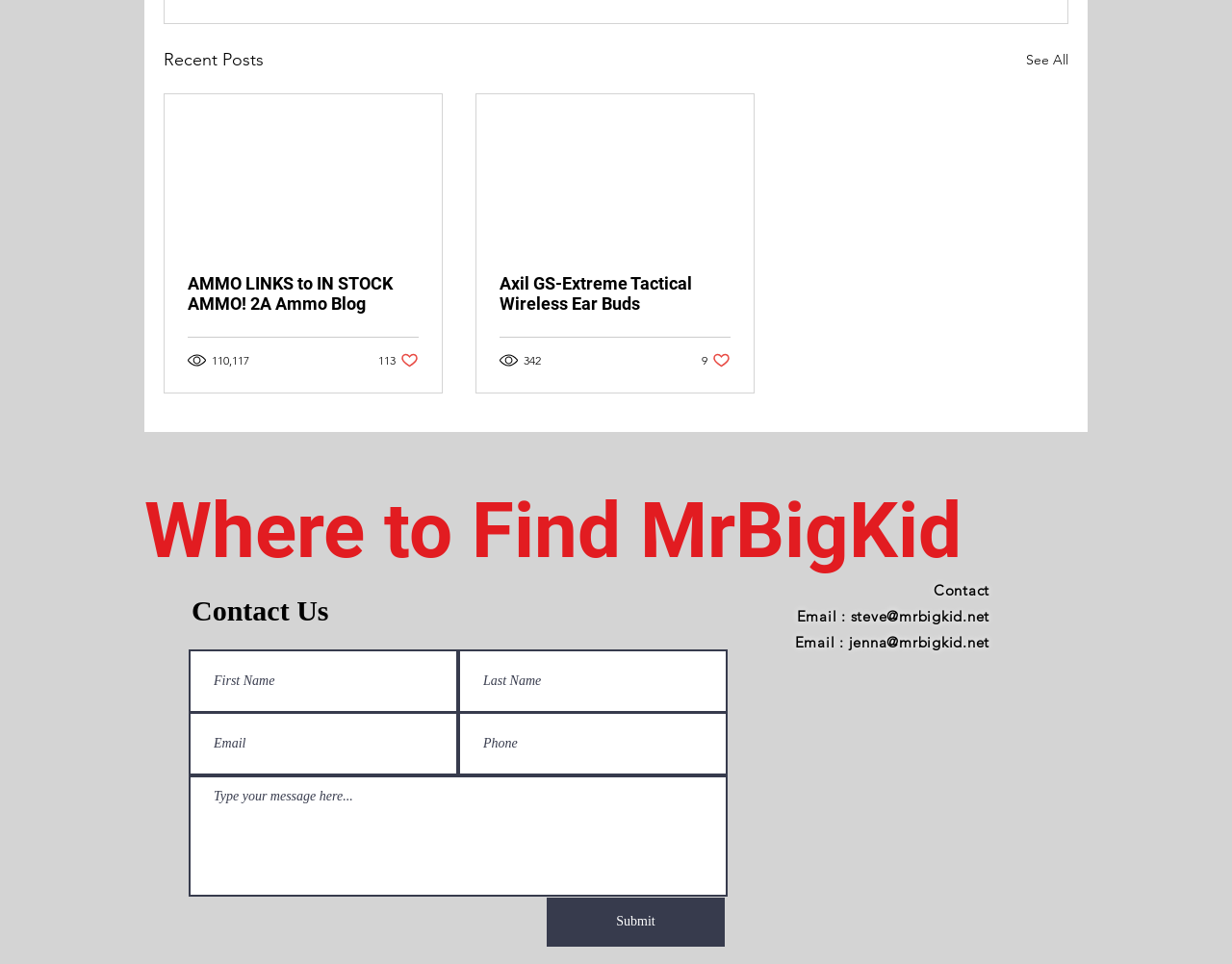Can you pinpoint the bounding box coordinates for the clickable element required for this instruction: "Read the article with 110,117 views"? The coordinates should be four float numbers between 0 and 1, i.e., [left, top, right, bottom].

[0.134, 0.097, 0.359, 0.407]